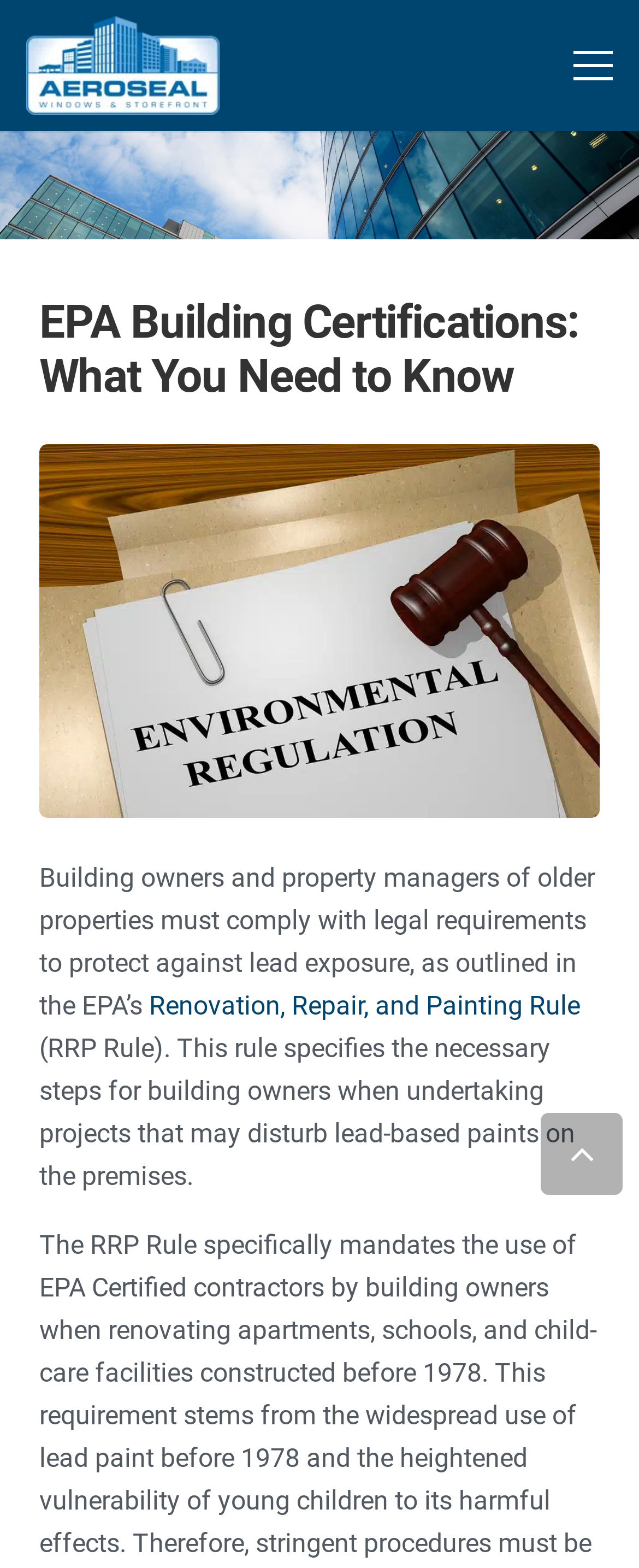Please locate the UI element described by "aria-label="Menu"" and provide its bounding box coordinates.

[0.865, 0.016, 0.992, 0.068]